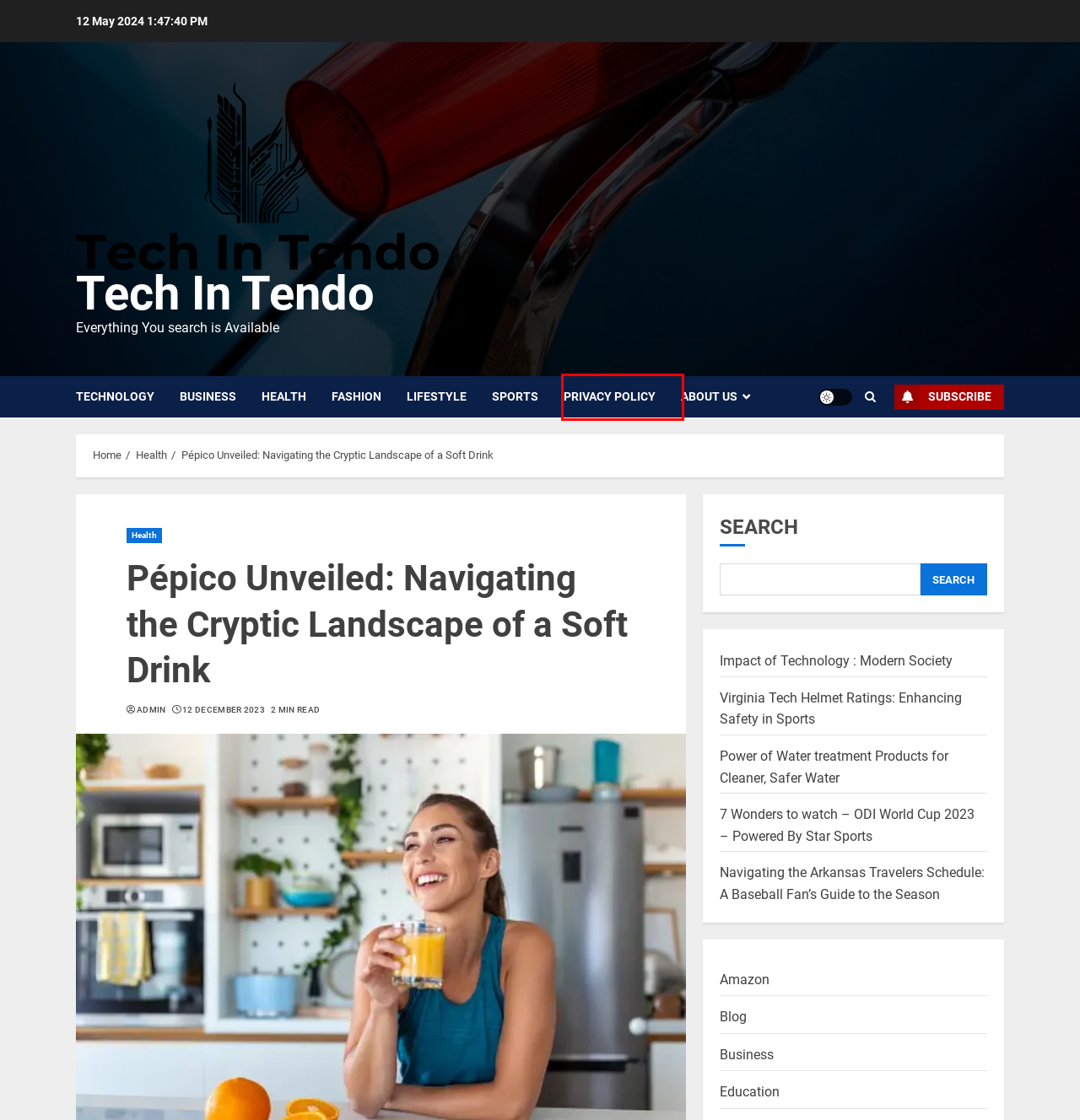You have a screenshot of a webpage with an element surrounded by a red bounding box. Choose the webpage description that best describes the new page after clicking the element inside the red bounding box. Here are the candidates:
A. Fashion - Tech In Tendo
B. Blog - Tech In Tendo
C. Amazon - Tech In Tendo
D. HOME - TECH IN TENDO
E. Education - Tech In Tendo
F. Privacy Policy - Tech In Tendo
G. Health - Tech In Tendo
H. Business - Tech In Tendo

F